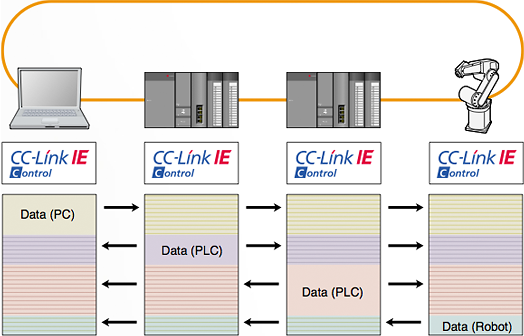Can you look at the image and give a comprehensive answer to the question:
What is the purpose of the arrows in the image?

The arrows in the image depict the data flow, indicating bidirectional communication between the laptop and the PLCs, which is essential for seamless integration of various devices in modern automation systems.